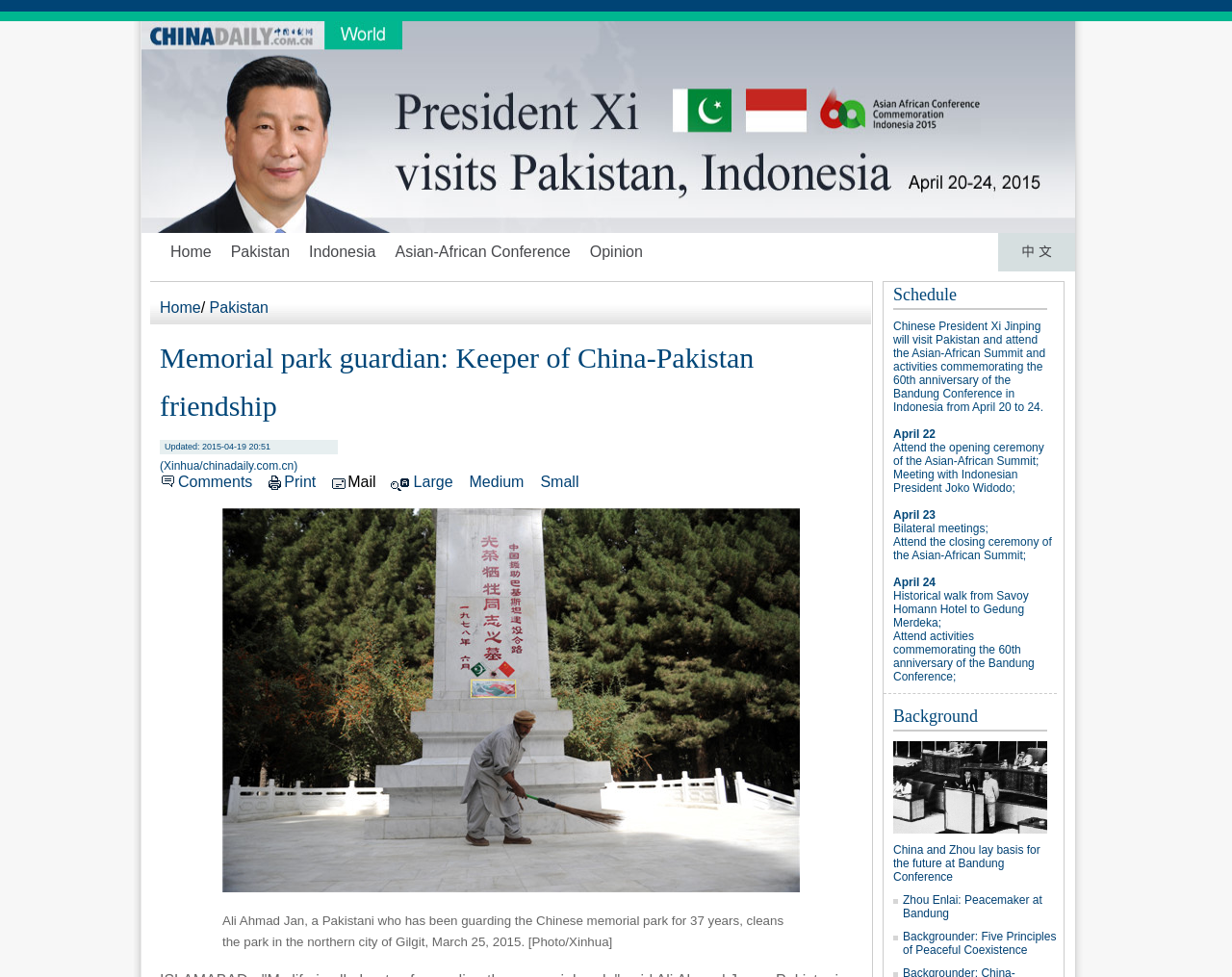Show me the bounding box coordinates of the clickable region to achieve the task as per the instruction: "View the schedule of Chinese President Xi Jinping's visit".

[0.725, 0.289, 0.85, 0.317]